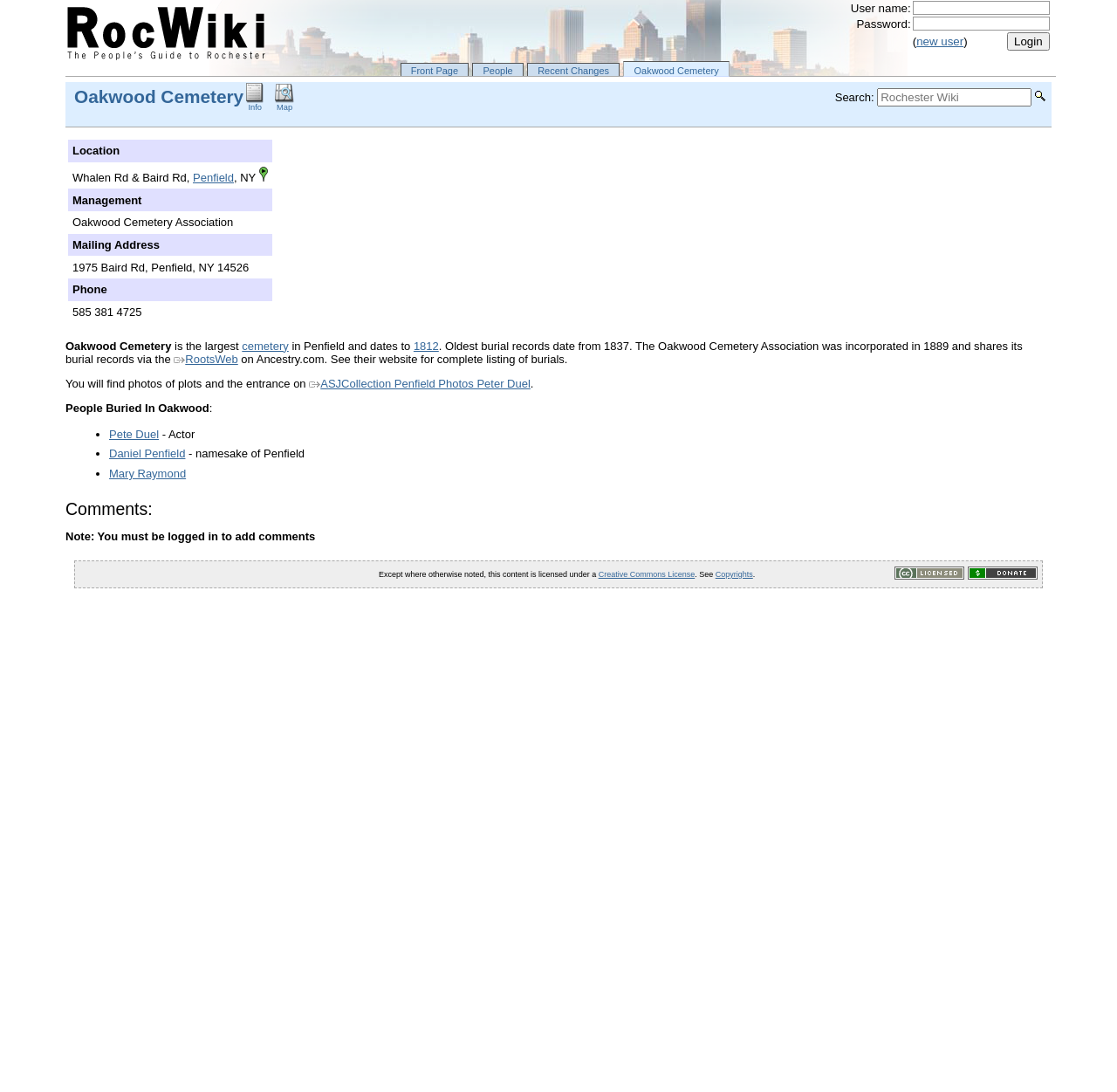Give a detailed account of the webpage, highlighting key information.

The webpage is about Oakwood Cemetery in Rochester, New York. At the top, there is a wiki logo on the left and a login section on the right, which includes fields for username and password, as well as a "new user" link and a "Login" button. Below this, there are several links to other pages, including "Front Page", "People", "Recent Changes", and "Oakwood Cemetery".

The main content of the page is divided into two sections. On the left, there is a table with information about the cemetery, including its location, management, mailing address, phone number, and other details. On the right, there is a section with text about the cemetery, including its history and notable features. The text is interspersed with links to other pages and websites, including RootsWeb and ASJCollection Penfield Photos.

There are also several images on the page, including the wiki logo, an "Info" icon, a "Map" icon, and a "[WWW]" icon, which appears next to links to external websites. At the bottom of the page, there is a list of people buried in the cemetery, including Pete Duel.

Overall, the page appears to be a wiki page about Oakwood Cemetery, providing information about its history, location, and notable features, as well as links to other related pages and websites.